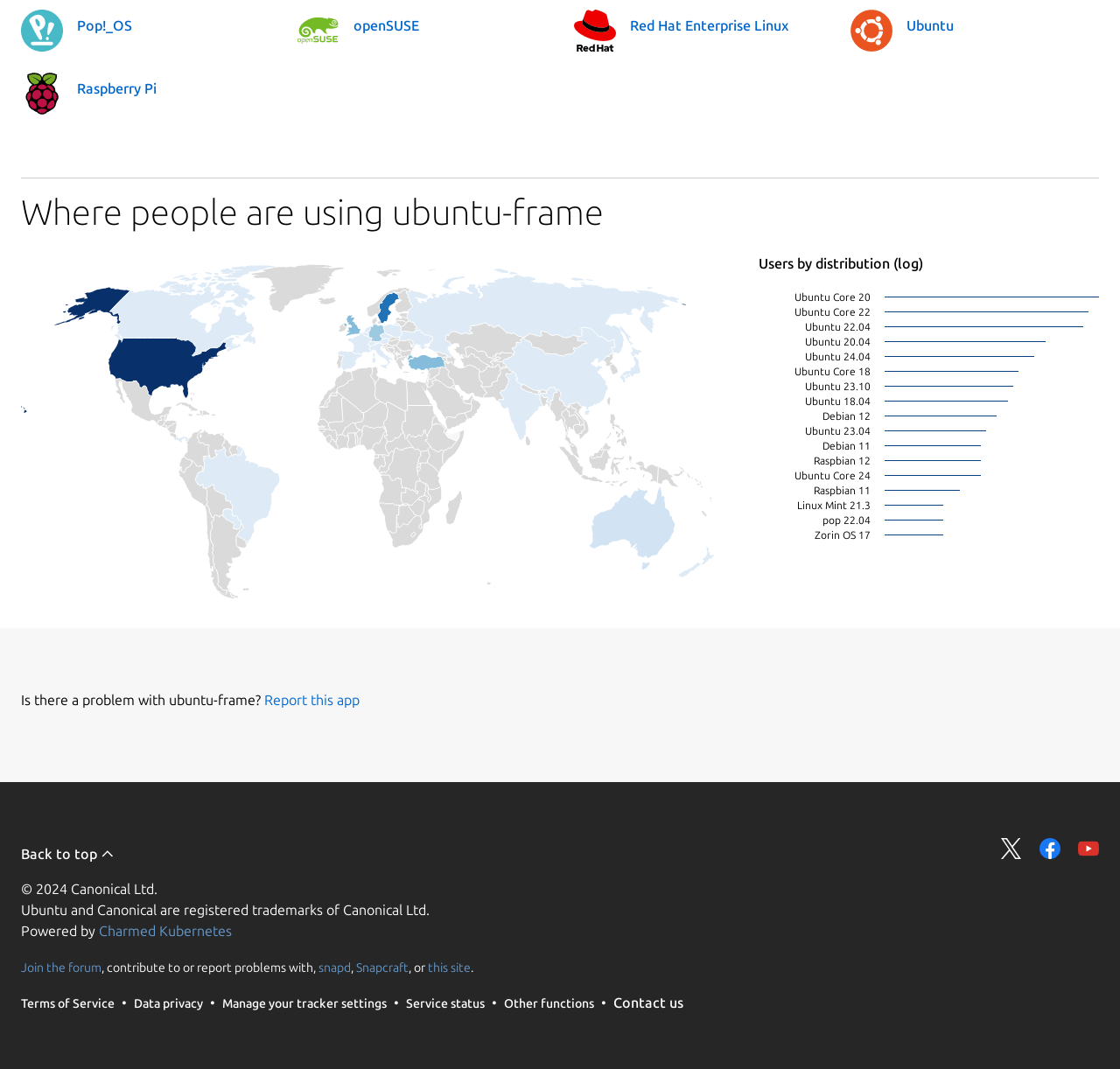From the webpage screenshot, predict the bounding box of the UI element that matches this description: "Pop!_OS".

[0.019, 0.009, 0.241, 0.048]